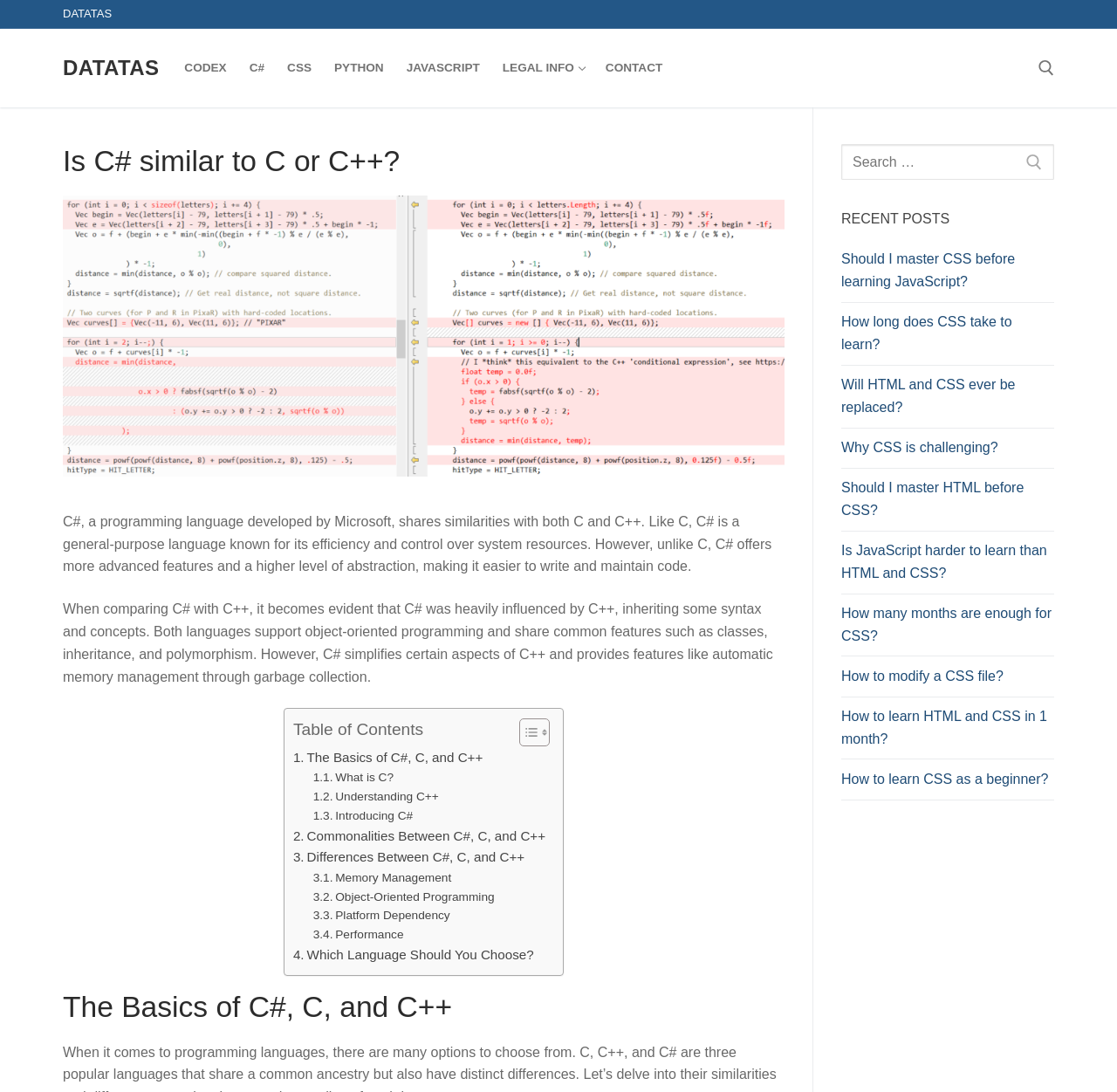Locate the primary headline on the webpage and provide its text.

Is C# similar to C or C++?